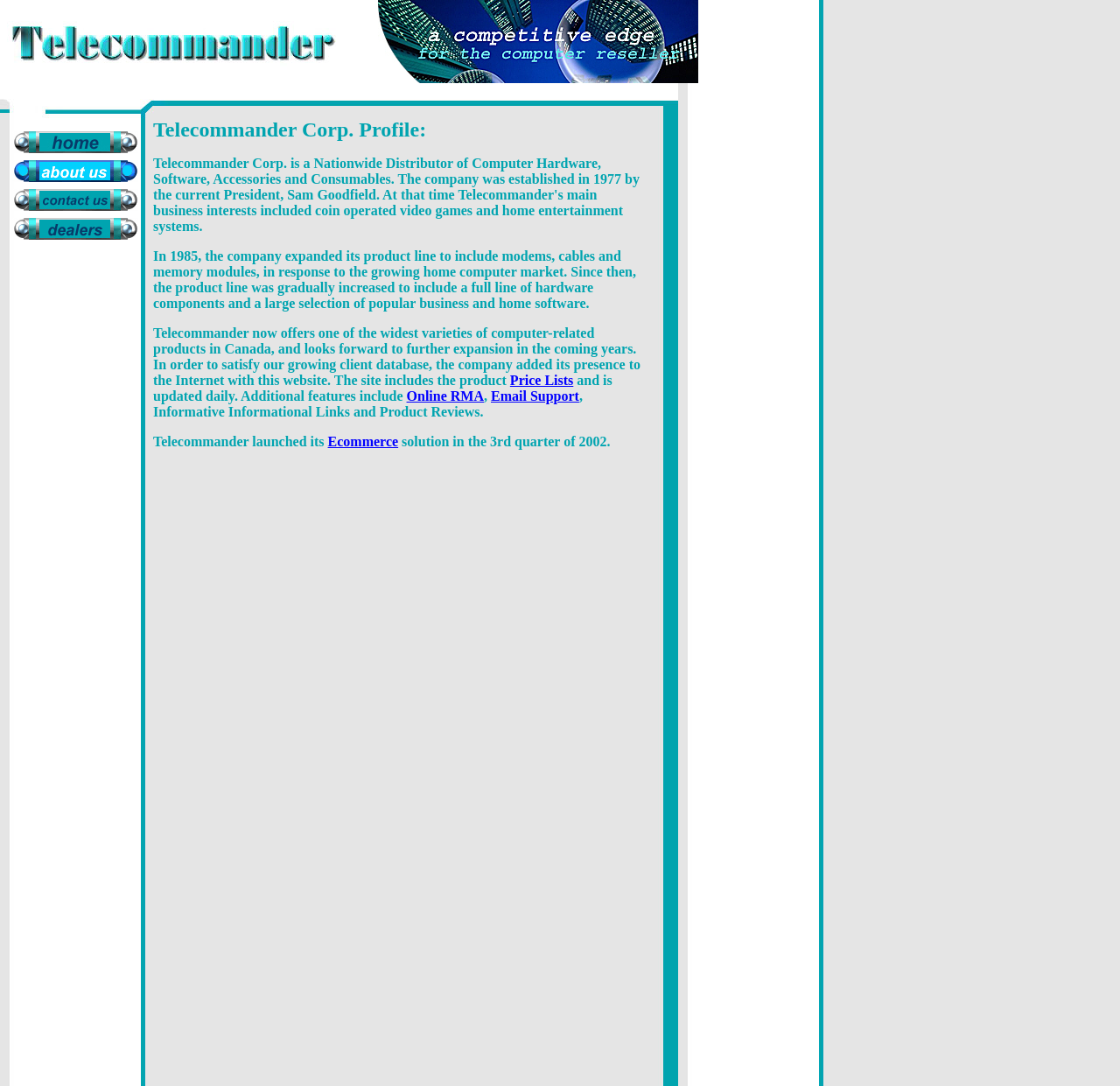Please respond in a single word or phrase: 
When was Telecommander Corp. established?

1977